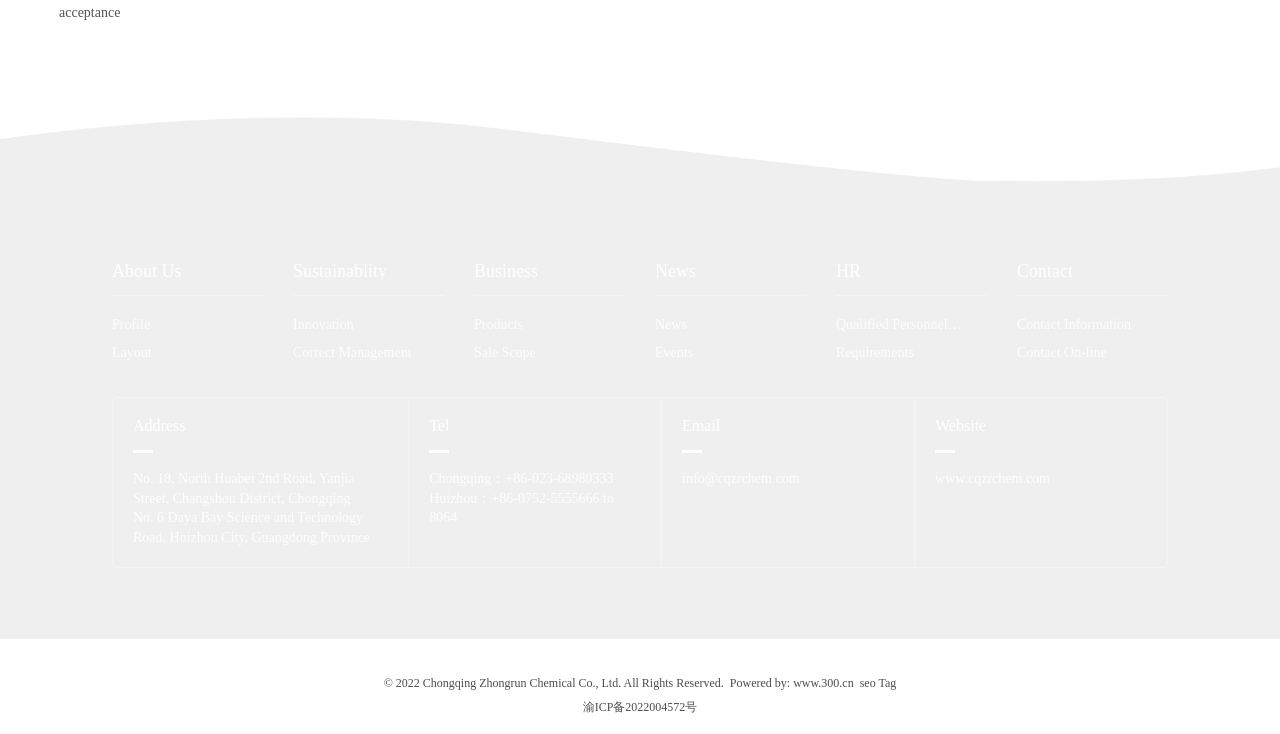Use a single word or phrase to answer the question: 
What is the email address of the company?

info@cqzrchem.com